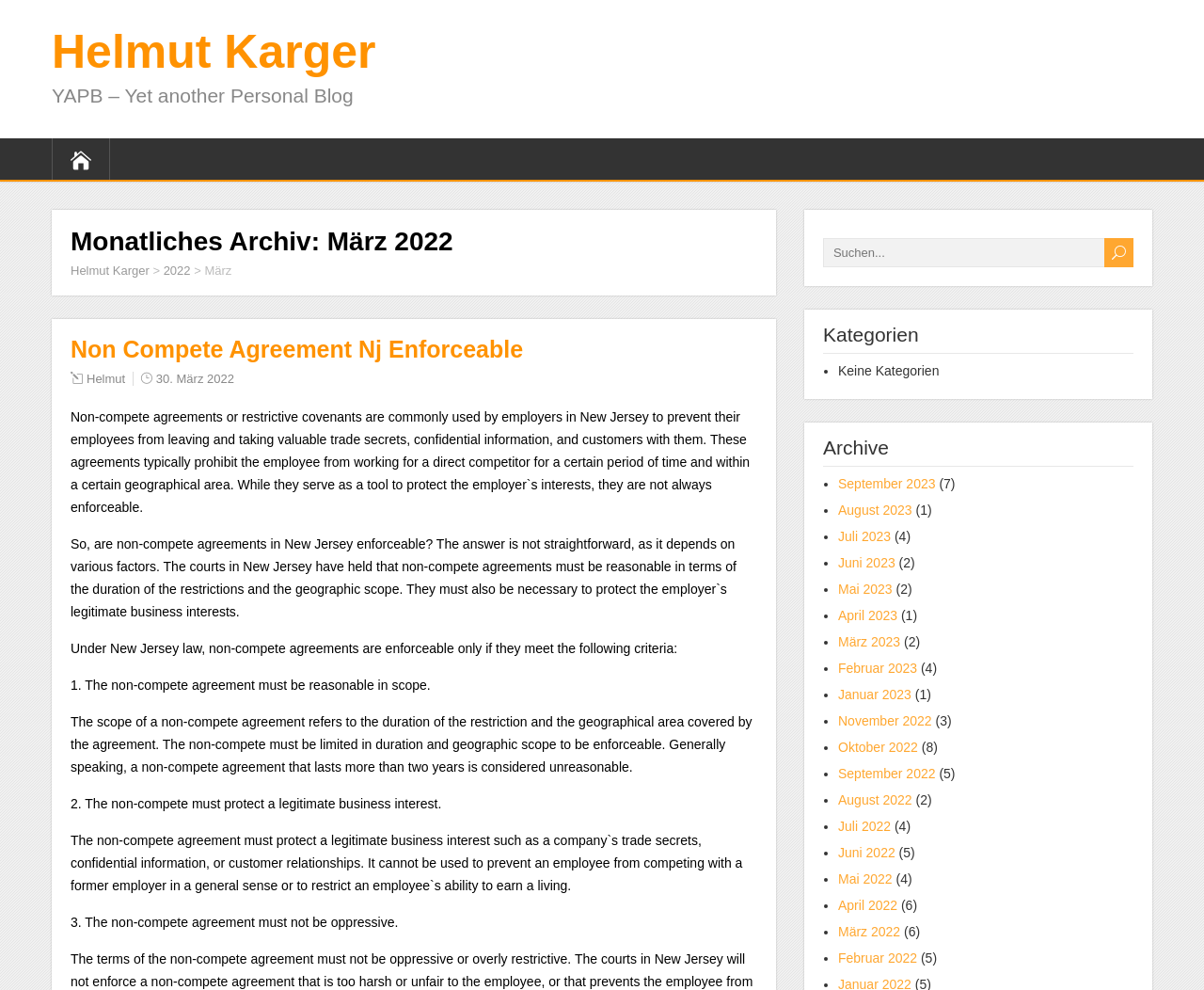Identify the bounding box coordinates for the element you need to click to achieve the following task: "read the article about Non Compete Agreement Nj Enforceable". The coordinates must be four float values ranging from 0 to 1, formatted as [left, top, right, bottom].

[0.059, 0.339, 0.434, 0.366]